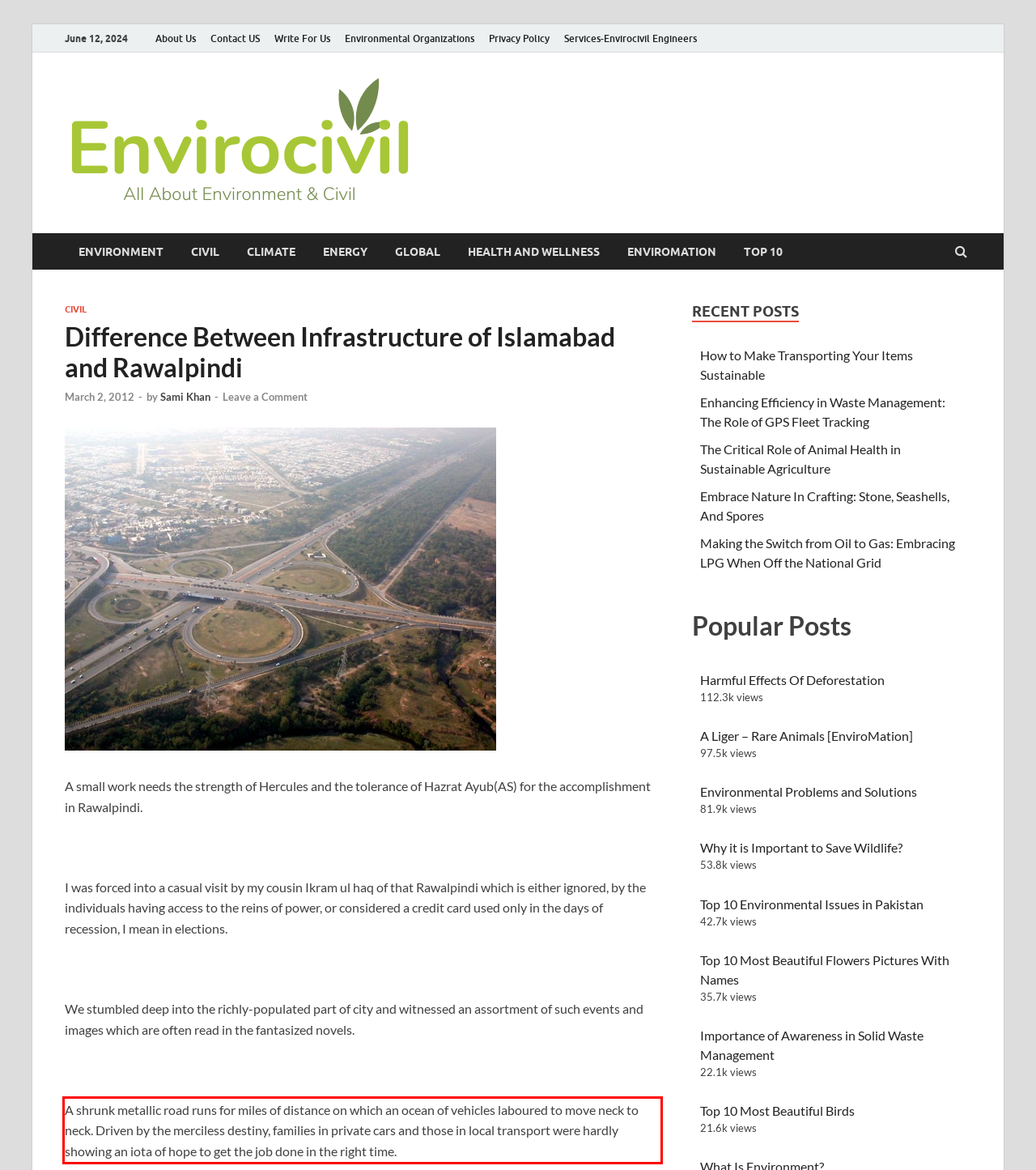There is a screenshot of a webpage with a red bounding box around a UI element. Please use OCR to extract the text within the red bounding box.

A shrunk metallic road runs for miles of distance on which an ocean of vehicles laboured to move neck to neck. Driven by the merciless destiny, families in private cars and those in local transport were hardly showing an iota of hope to get the job done in the right time.